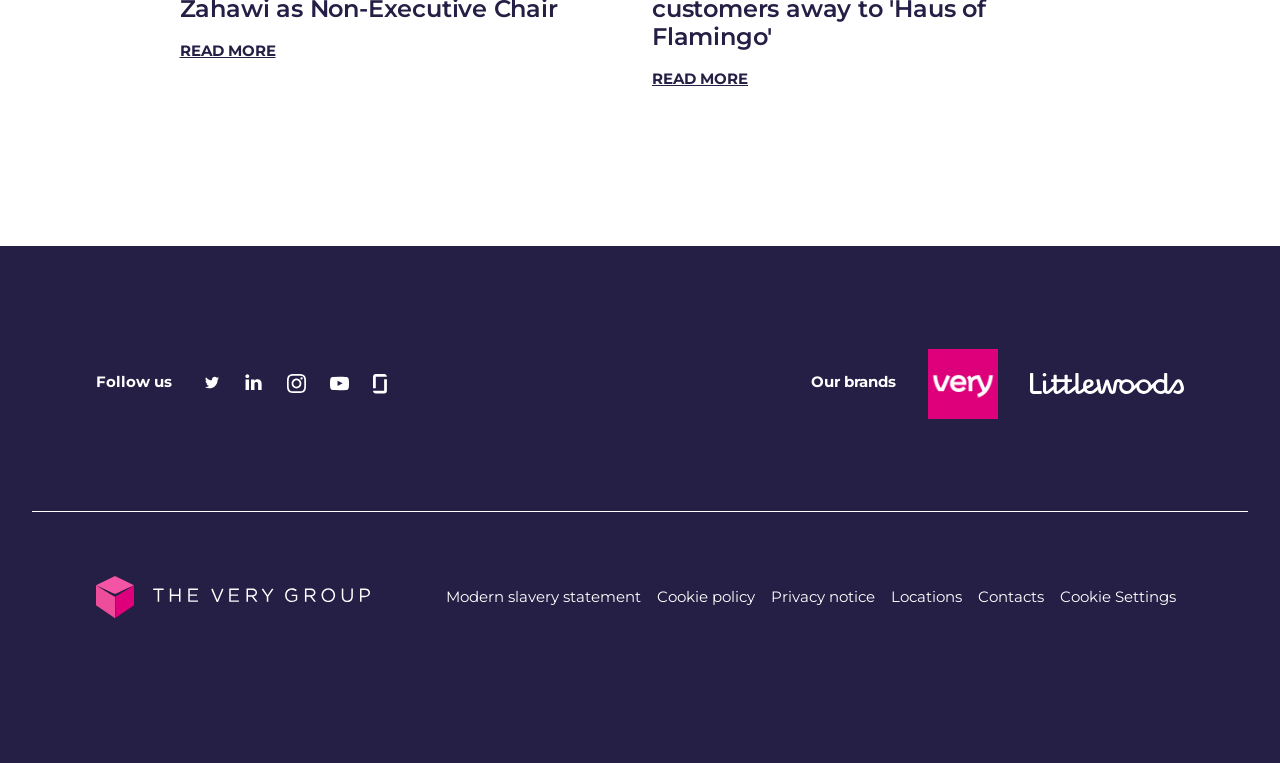Locate the bounding box coordinates of the element to click to perform the following action: 'Learn more about Very'. The coordinates should be given as four float values between 0 and 1, in the form of [left, top, right, bottom].

[0.725, 0.529, 0.78, 0.554]